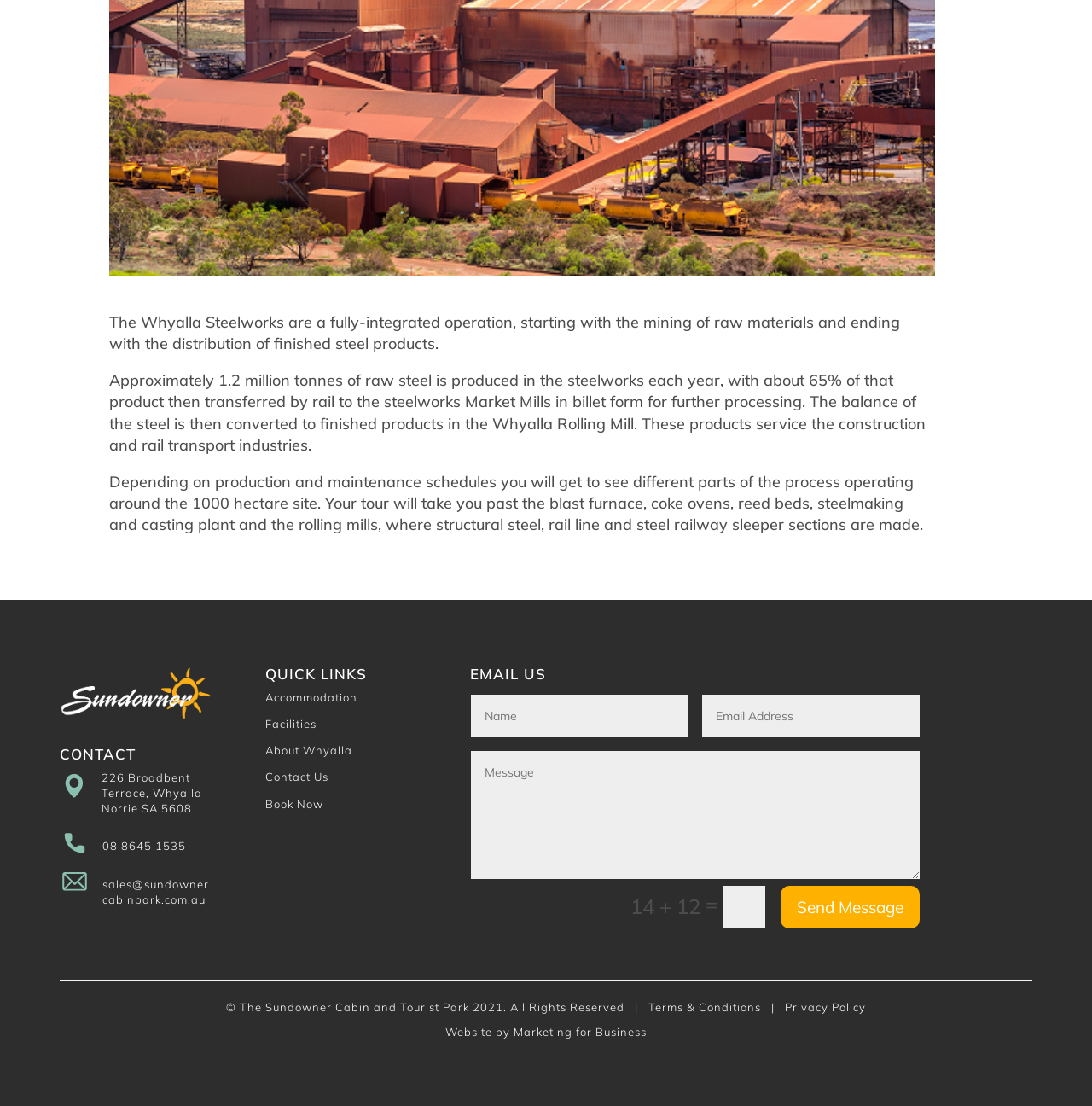Given the element description: "Accommodation", predict the bounding box coordinates of this UI element. The coordinates must be four float numbers between 0 and 1, given as [left, top, right, bottom].

[0.243, 0.624, 0.327, 0.636]